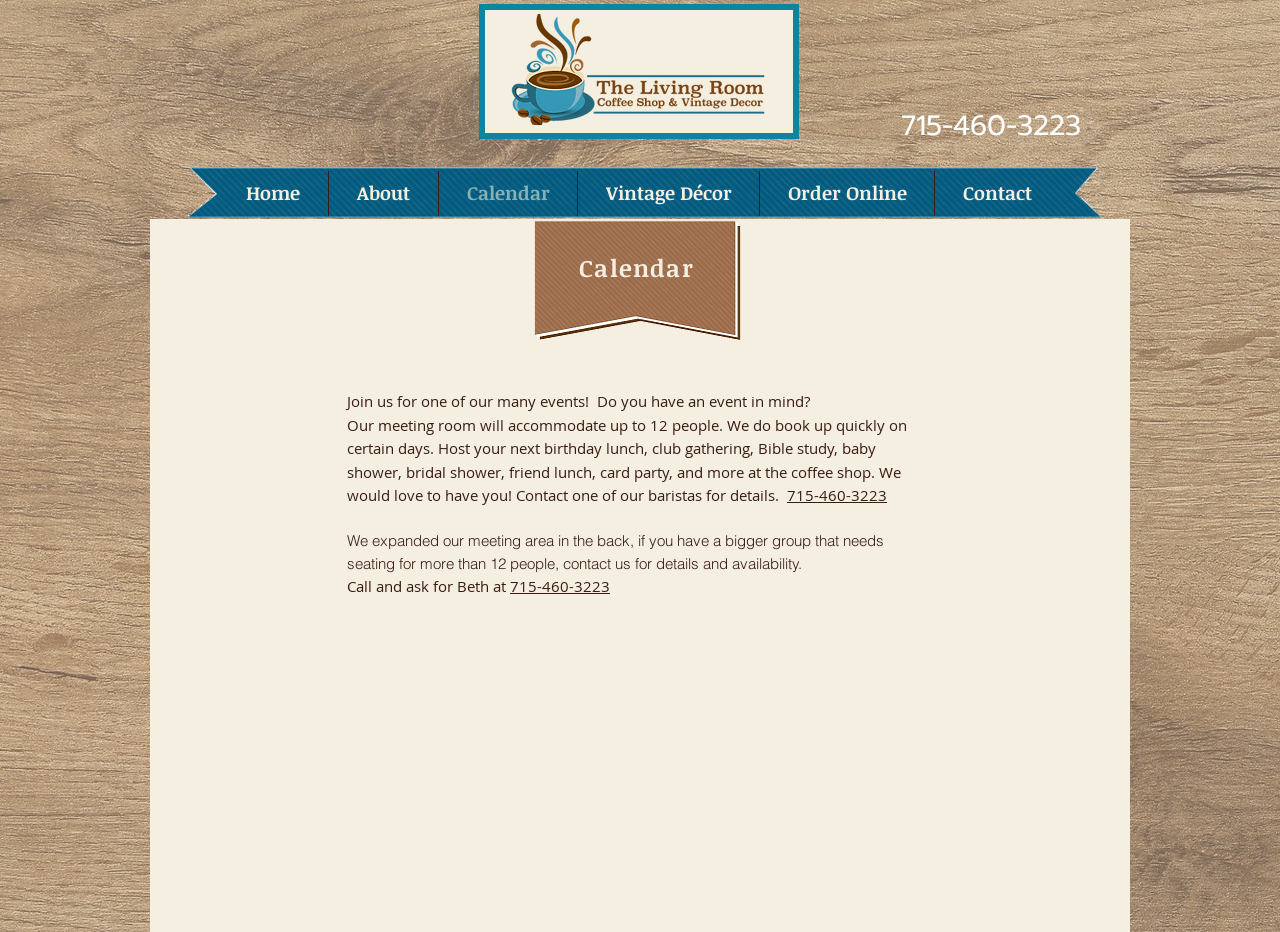Can you specify the bounding box coordinates for the region that should be clicked to fulfill this instruction: "Contact the coffee shop".

[0.73, 0.184, 0.827, 0.232]